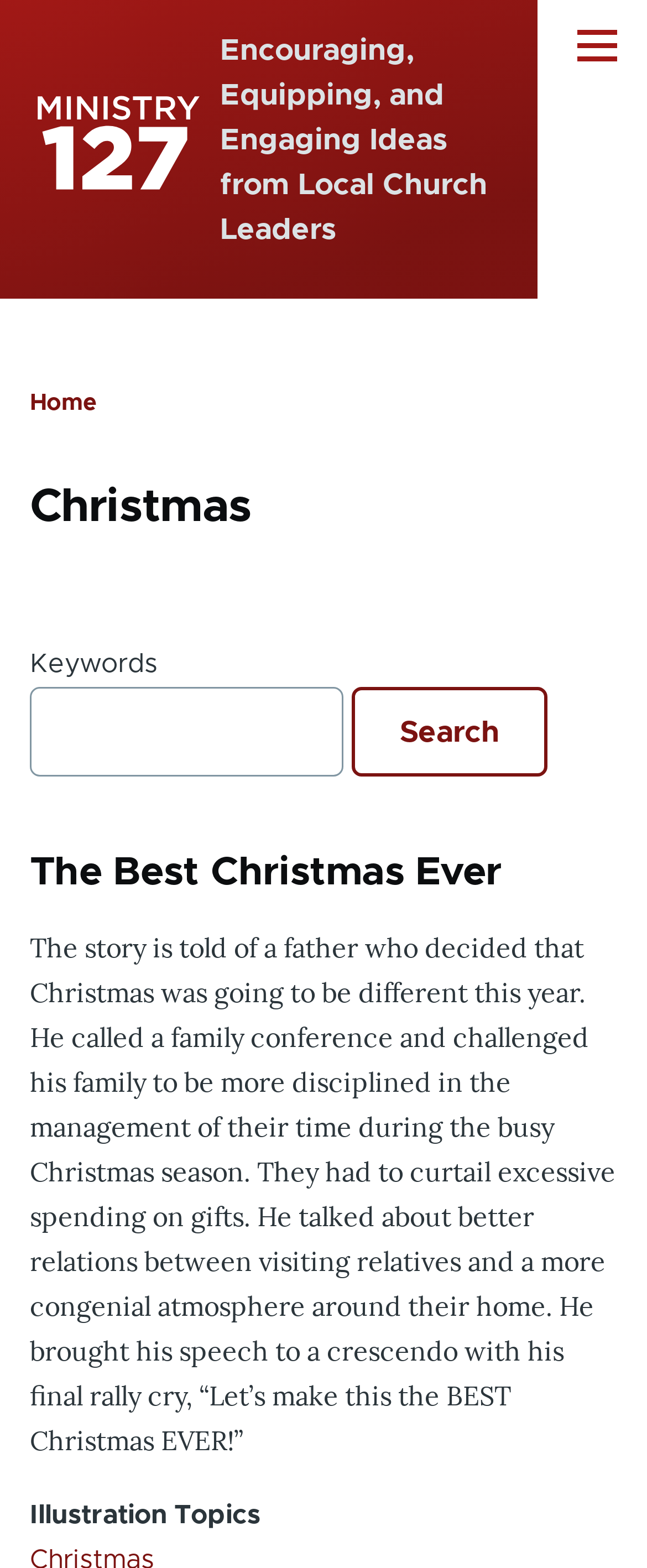Give a concise answer using only one word or phrase for this question:
What is the purpose of the textbox?

Search keywords